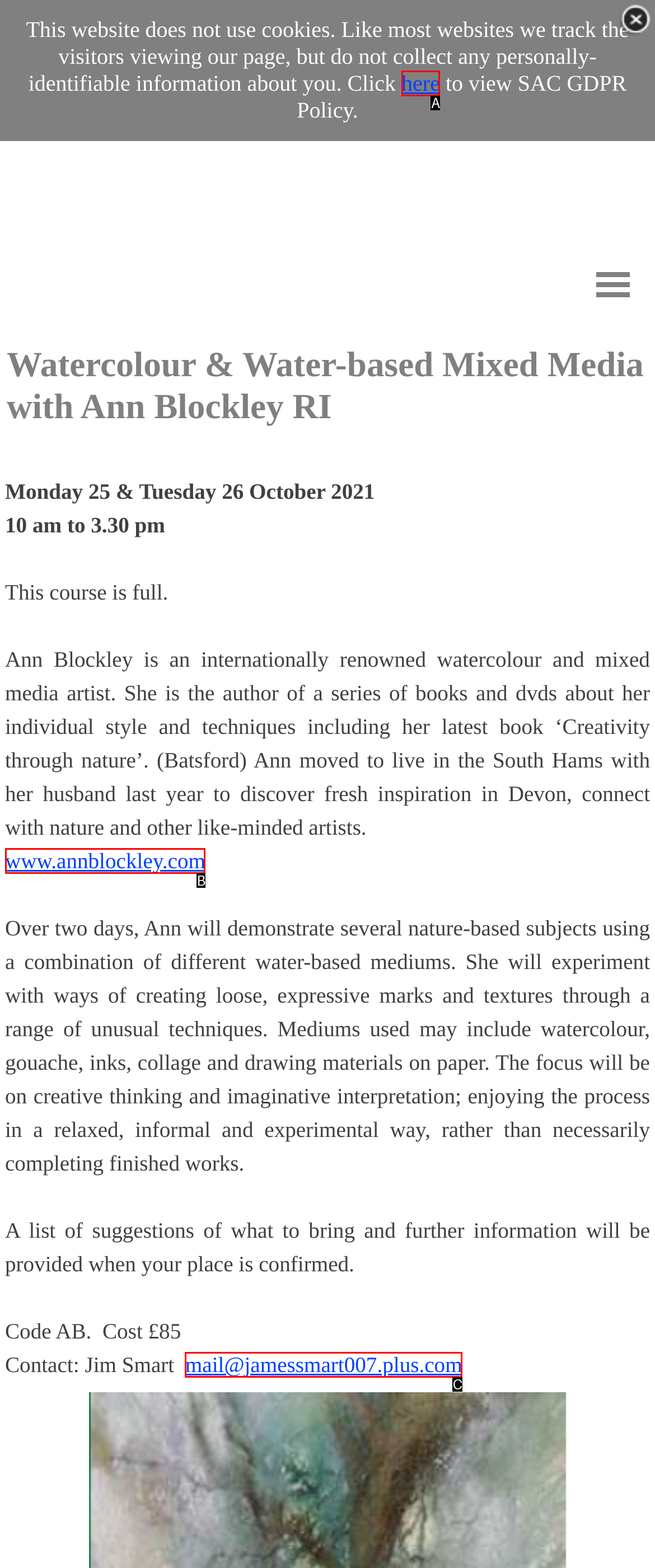Match the description: Rating & Review to one of the options shown. Reply with the letter of the best match.

None